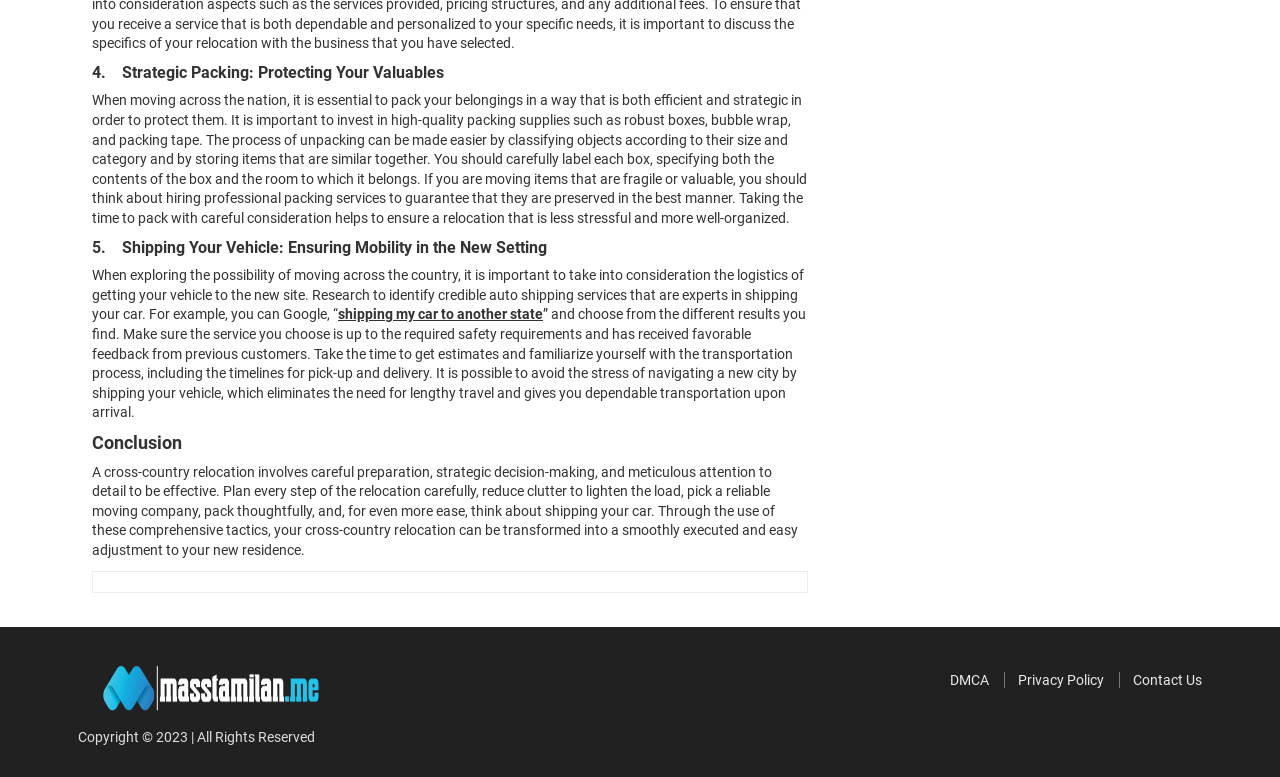What is the benefit of shipping your vehicle?
Refer to the image and respond with a one-word or short-phrase answer.

Avoid stress of navigating a new city